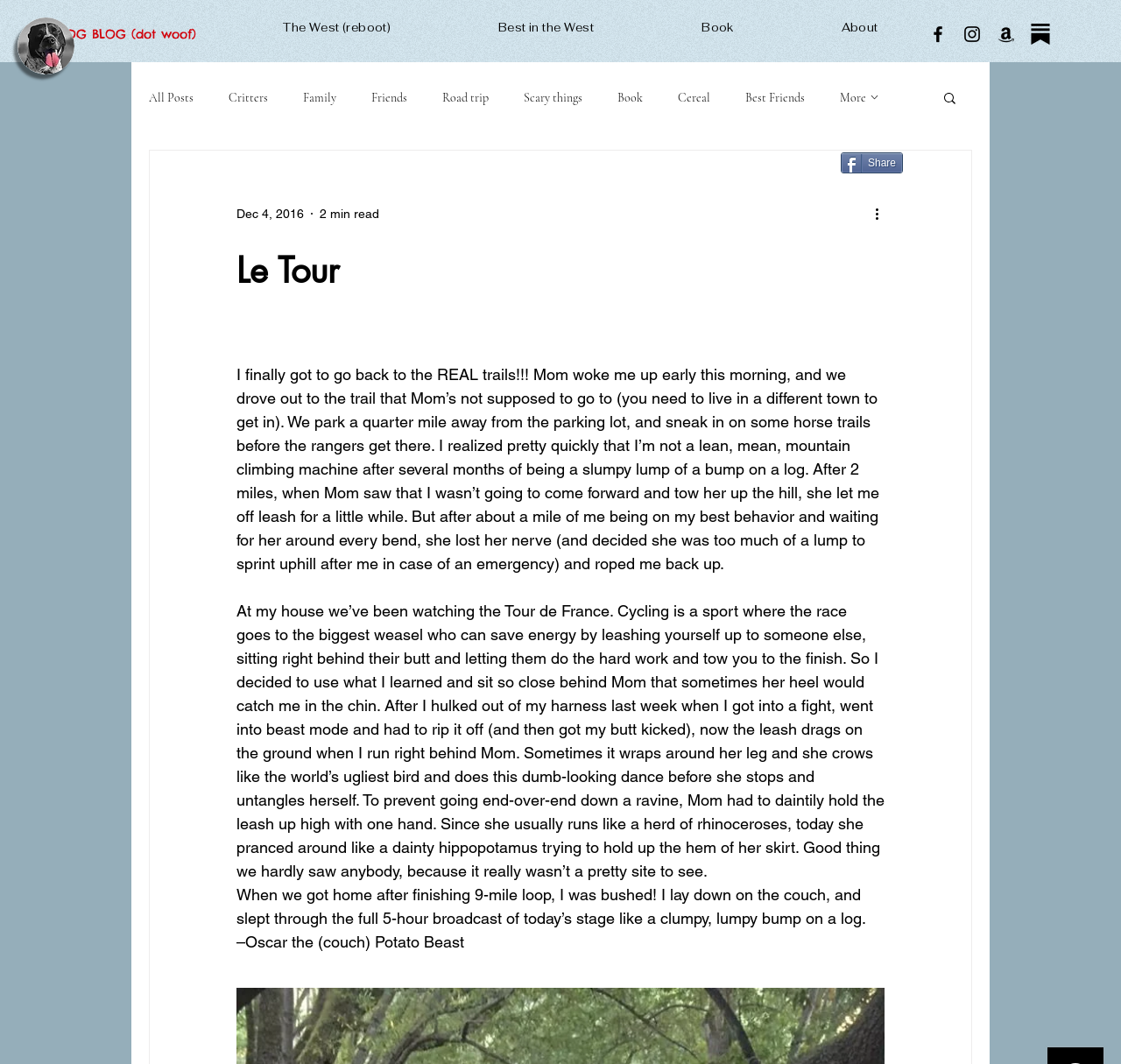Please provide a detailed answer to the question below based on the screenshot: 
How long was the hike?

I found the answer by reading the last paragraph of the blog post, where the author mentions finishing a 9-mile loop.